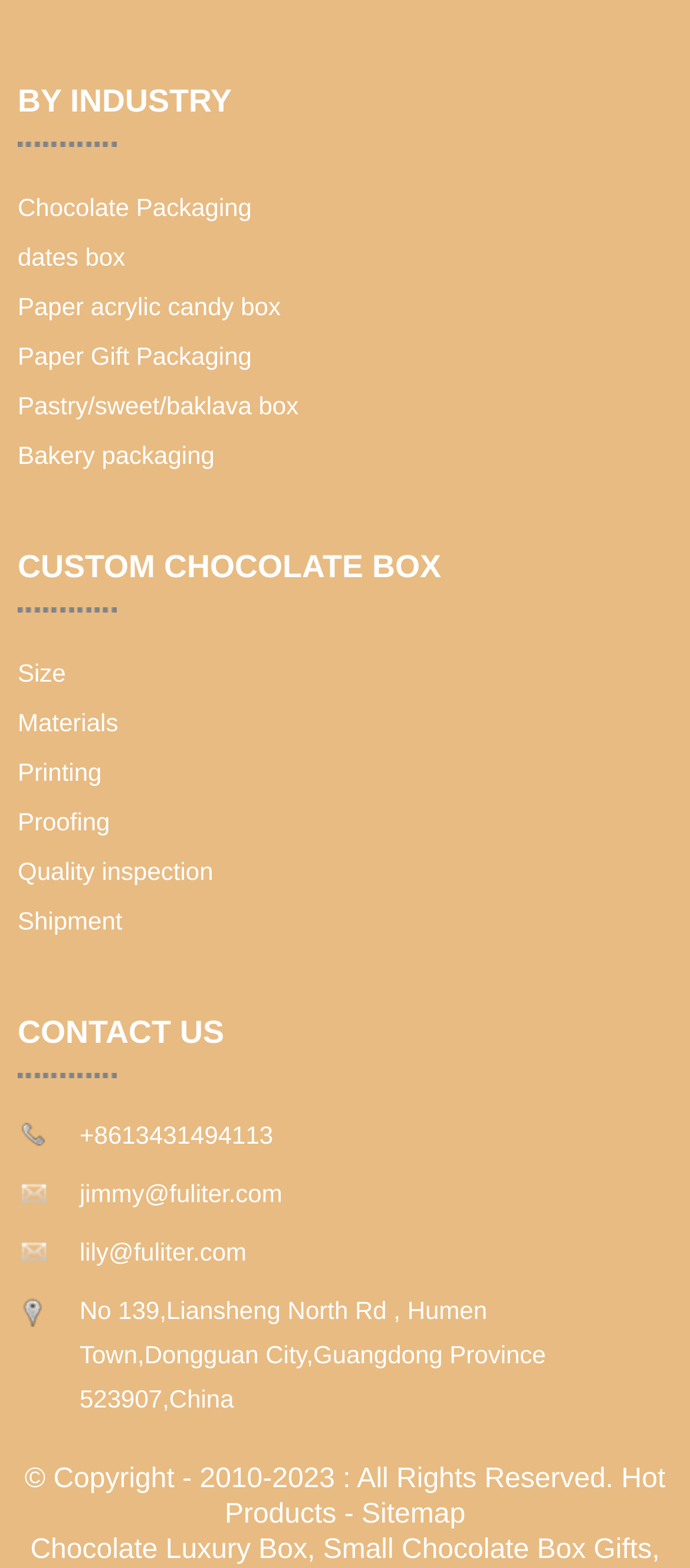Please specify the bounding box coordinates of the clickable region to carry out the following instruction: "View Custom Wine Labels". The coordinates should be four float numbers between 0 and 1, in the format [left, top, right, bottom].

[0.026, 0.345, 0.357, 0.363]